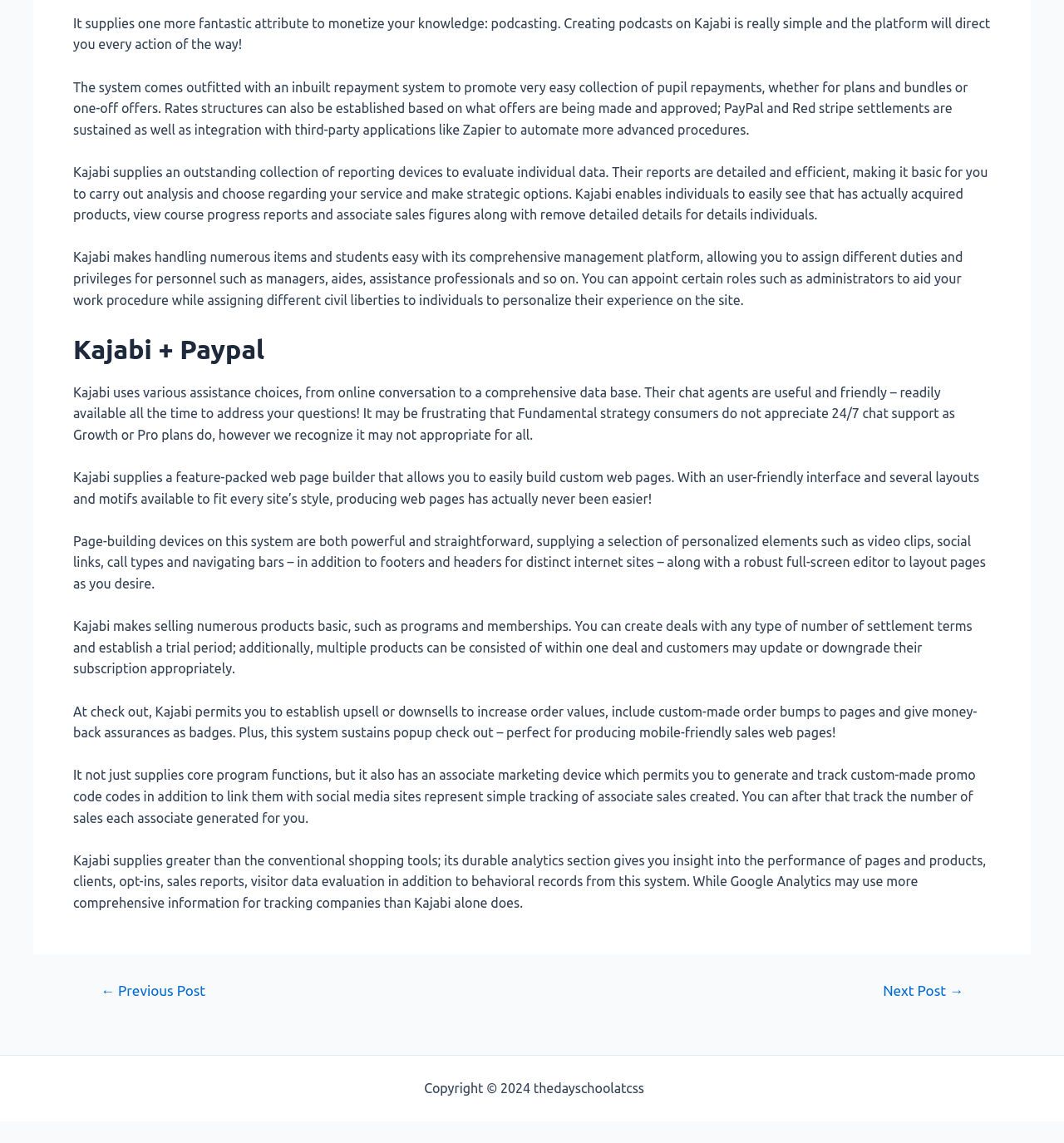Extract the bounding box coordinates for the HTML element that matches this description: "← Previous Post". The coordinates should be four float numbers between 0 and 1, i.e., [left, top, right, bottom].

[0.074, 0.86, 0.213, 0.872]